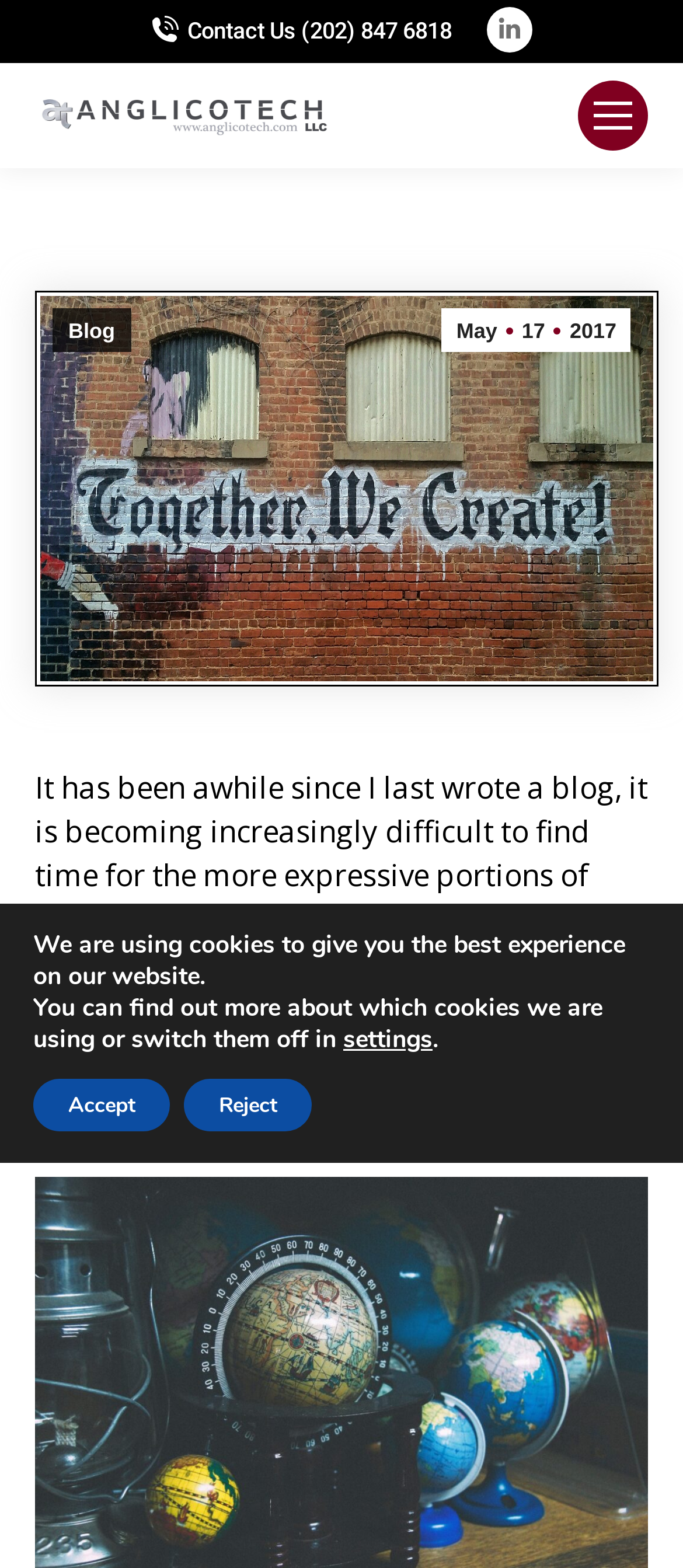Show me the bounding box coordinates of the clickable region to achieve the task as per the instruction: "View the company page".

[0.051, 0.058, 0.487, 0.09]